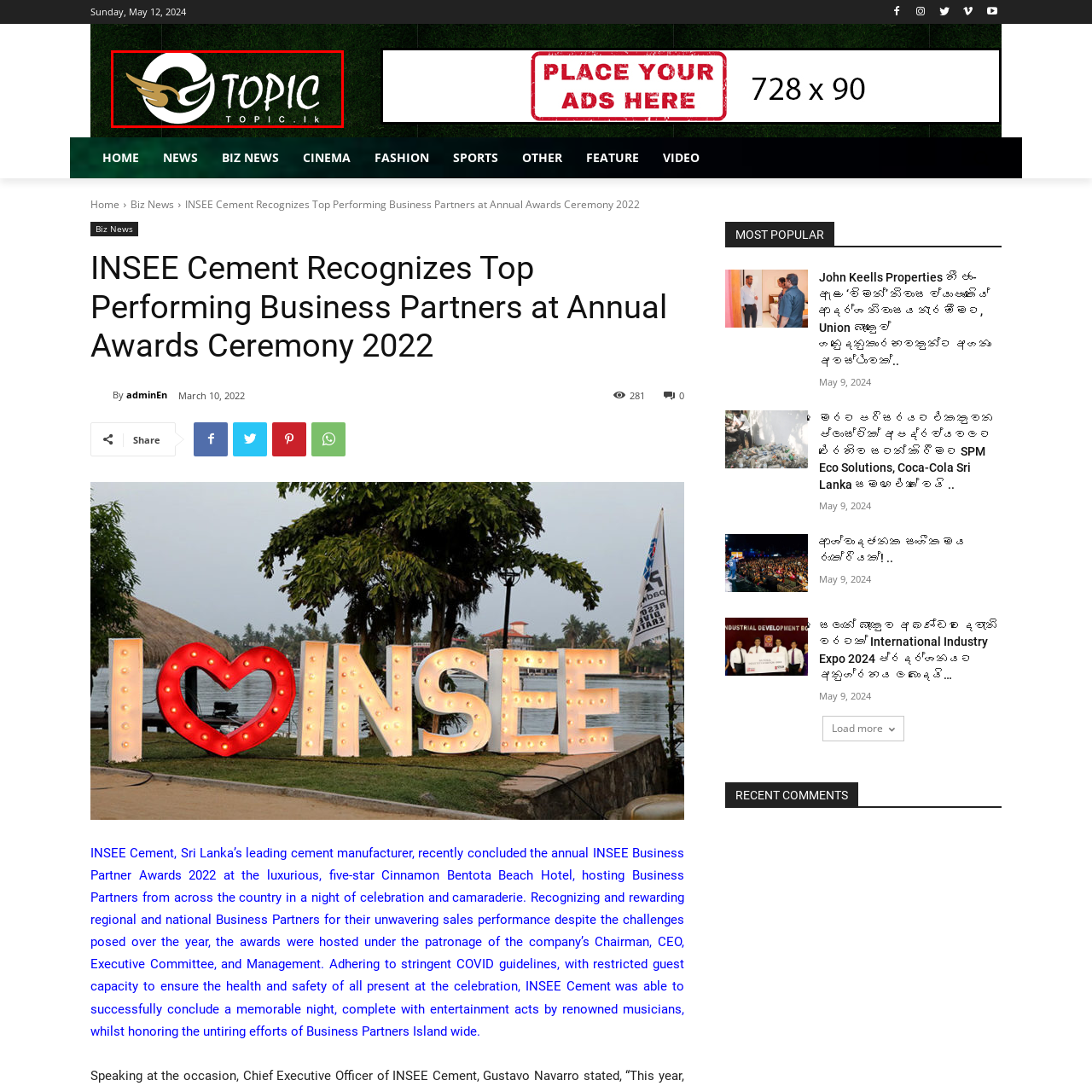Examine the image inside the red bounding box and deliver a thorough answer to the question that follows, drawing information from the image: What does the wing-like motif in the logo symbolize?

The caption explains that the stylized letter 'G' is intertwined with a dynamic, wing-like motif, which symbolizes speed and progress, conveying the idea that the platform is dynamic and forward-thinking.